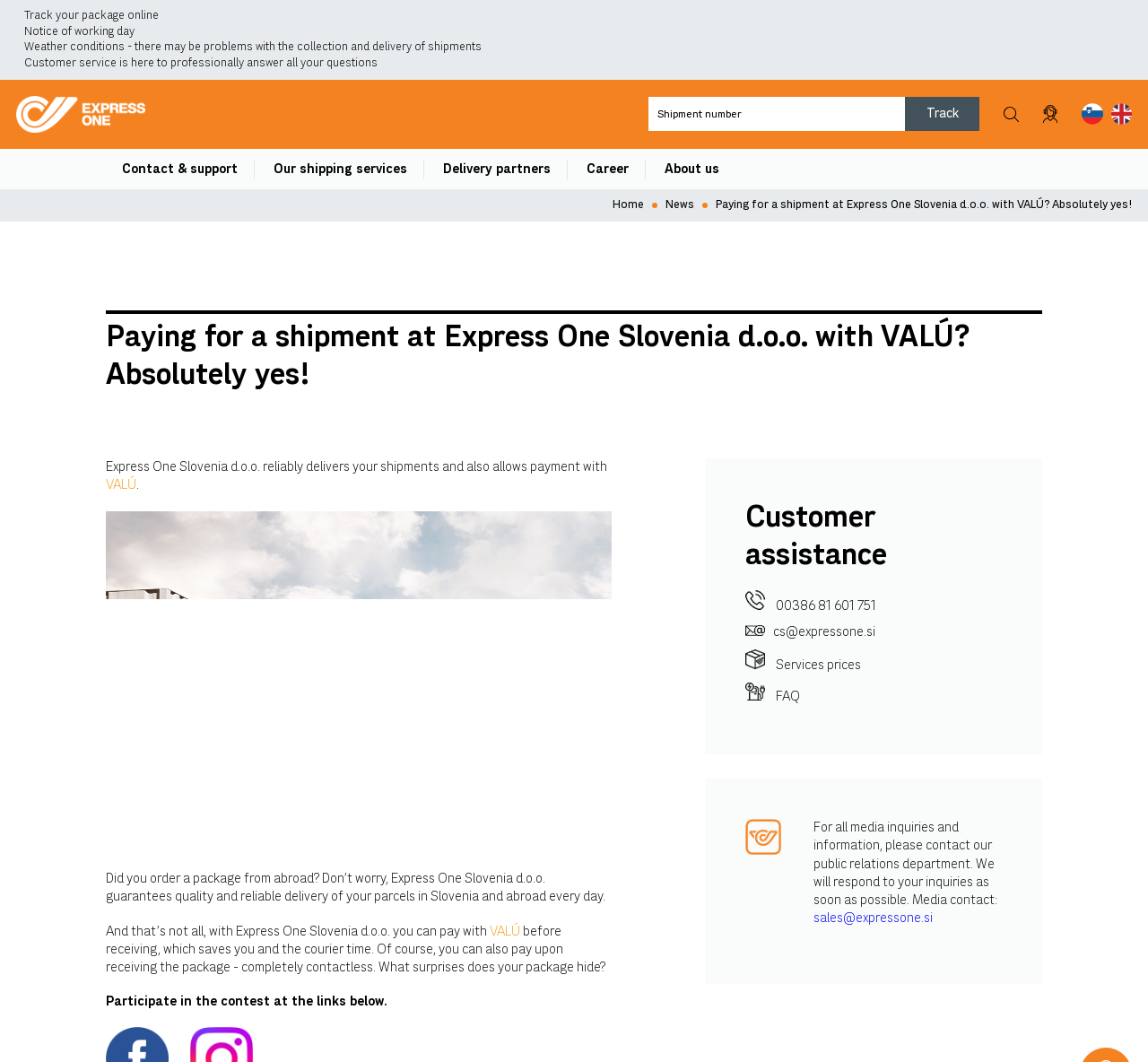Specify the bounding box coordinates of the area to click in order to execute this command: 'Get customer assistance'. The coordinates should consist of four float numbers ranging from 0 to 1, and should be formatted as [left, top, right, bottom].

[0.649, 0.556, 0.763, 0.58]